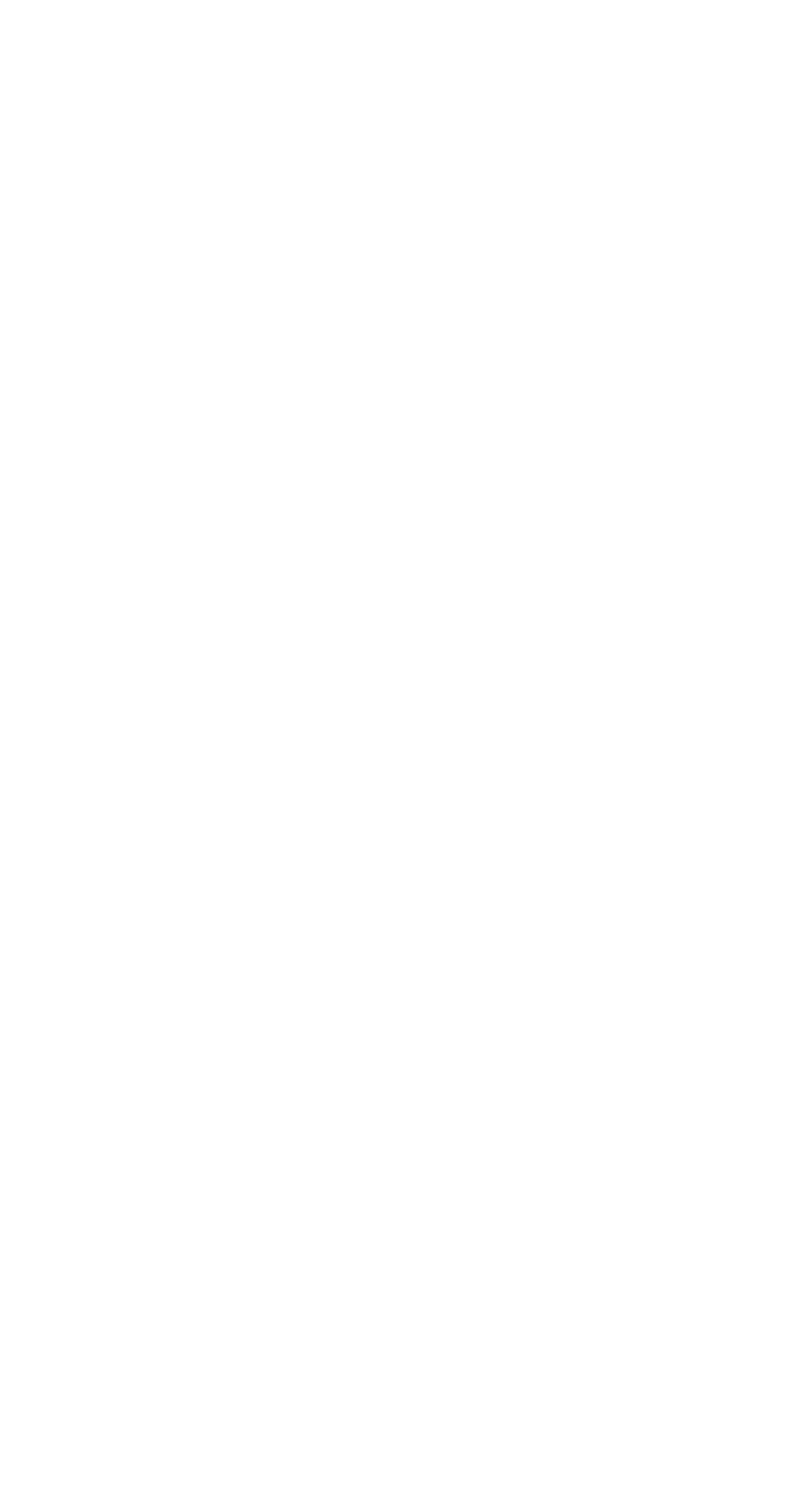From the webpage screenshot, identify the region described by Tiktok. Provide the bounding box coordinates as (top-left x, top-left y, bottom-right x, bottom-right y), with each value being a floating point number between 0 and 1.

[0.436, 0.71, 0.564, 0.779]